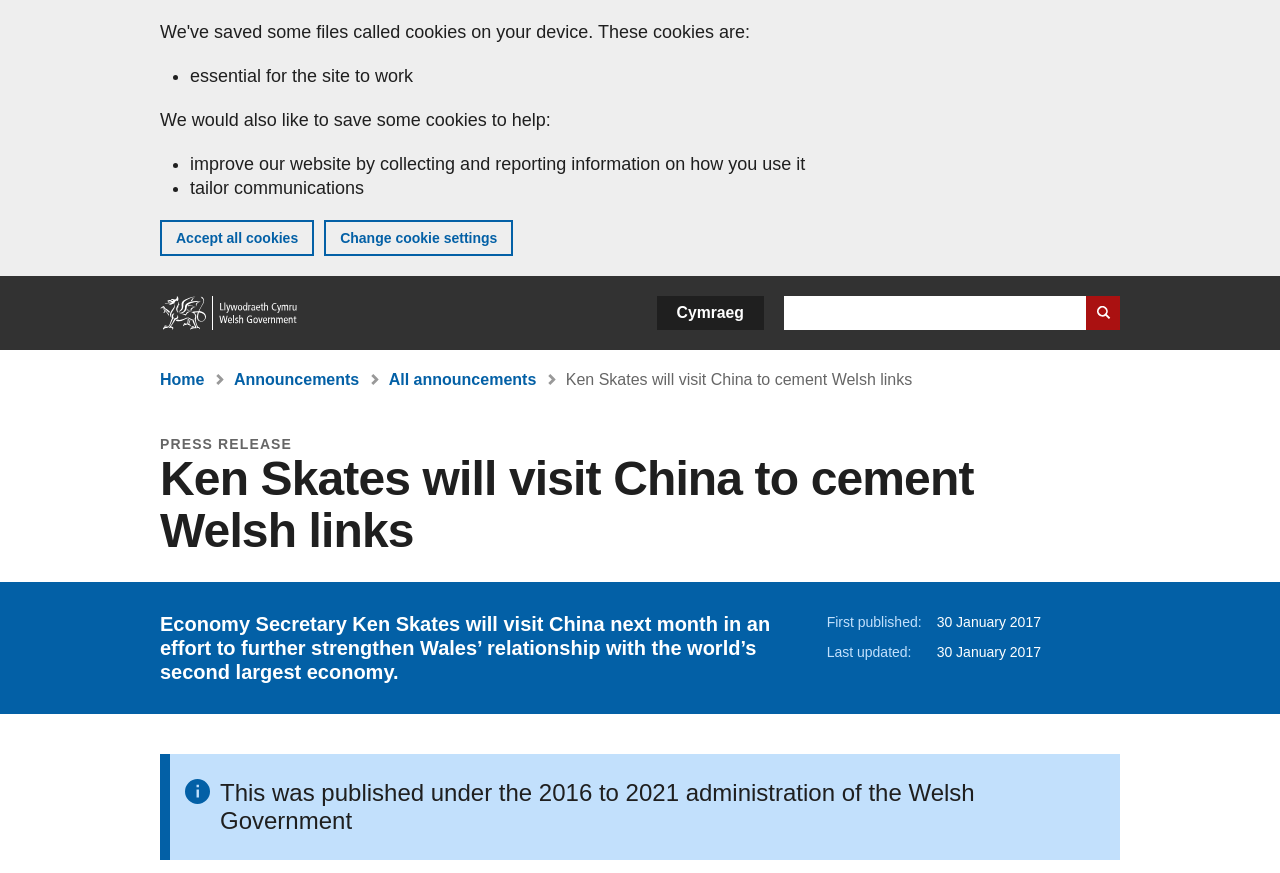What is the date of the press release?
Based on the screenshot, provide a one-word or short-phrase response.

30 January 2017